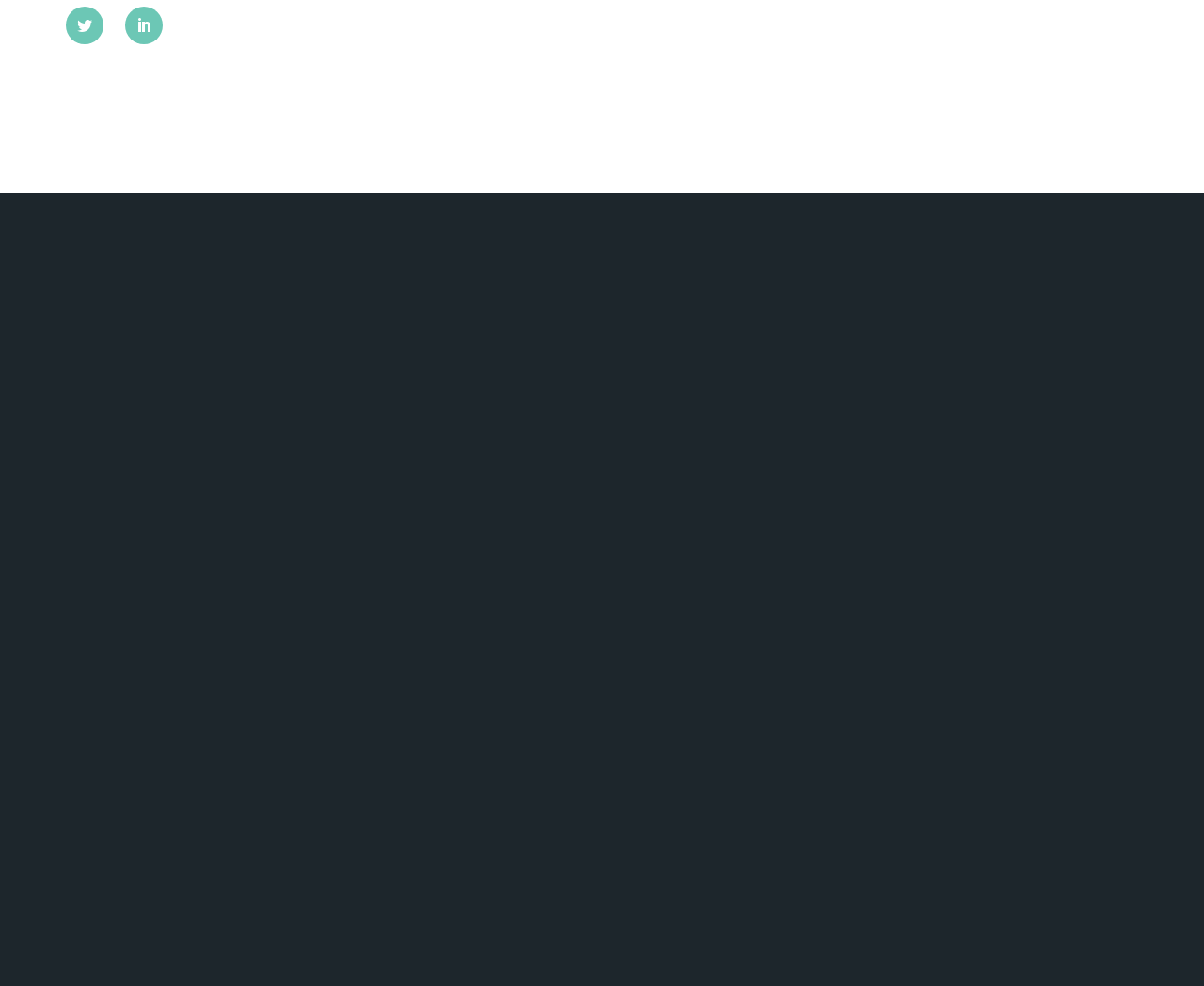What is the address of the company?
Answer the question in a detailed and comprehensive manner.

I found the address by looking at the LayoutTable element with the StaticText '14811 Featherhill Road' and 'Tustin, CA 92780' which are vertically aligned and seem to be part of the same address block.